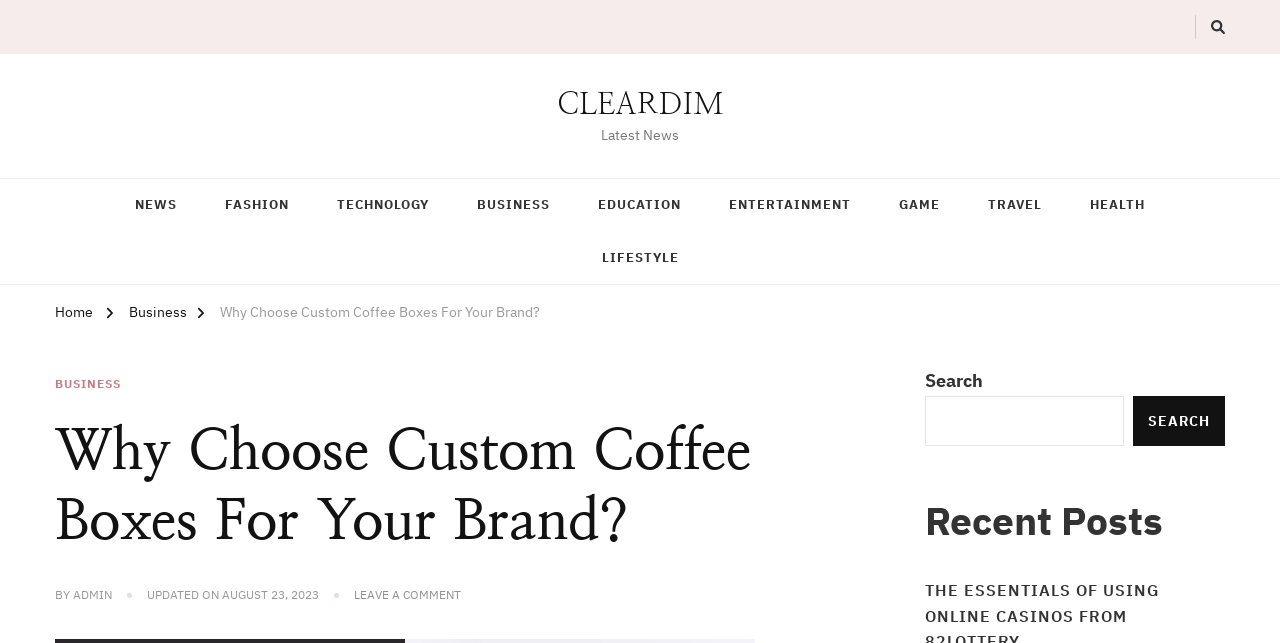What is the purpose of the 'LEAVE A COMMENT' link?
Give a one-word or short phrase answer based on the image.

To comment on the article